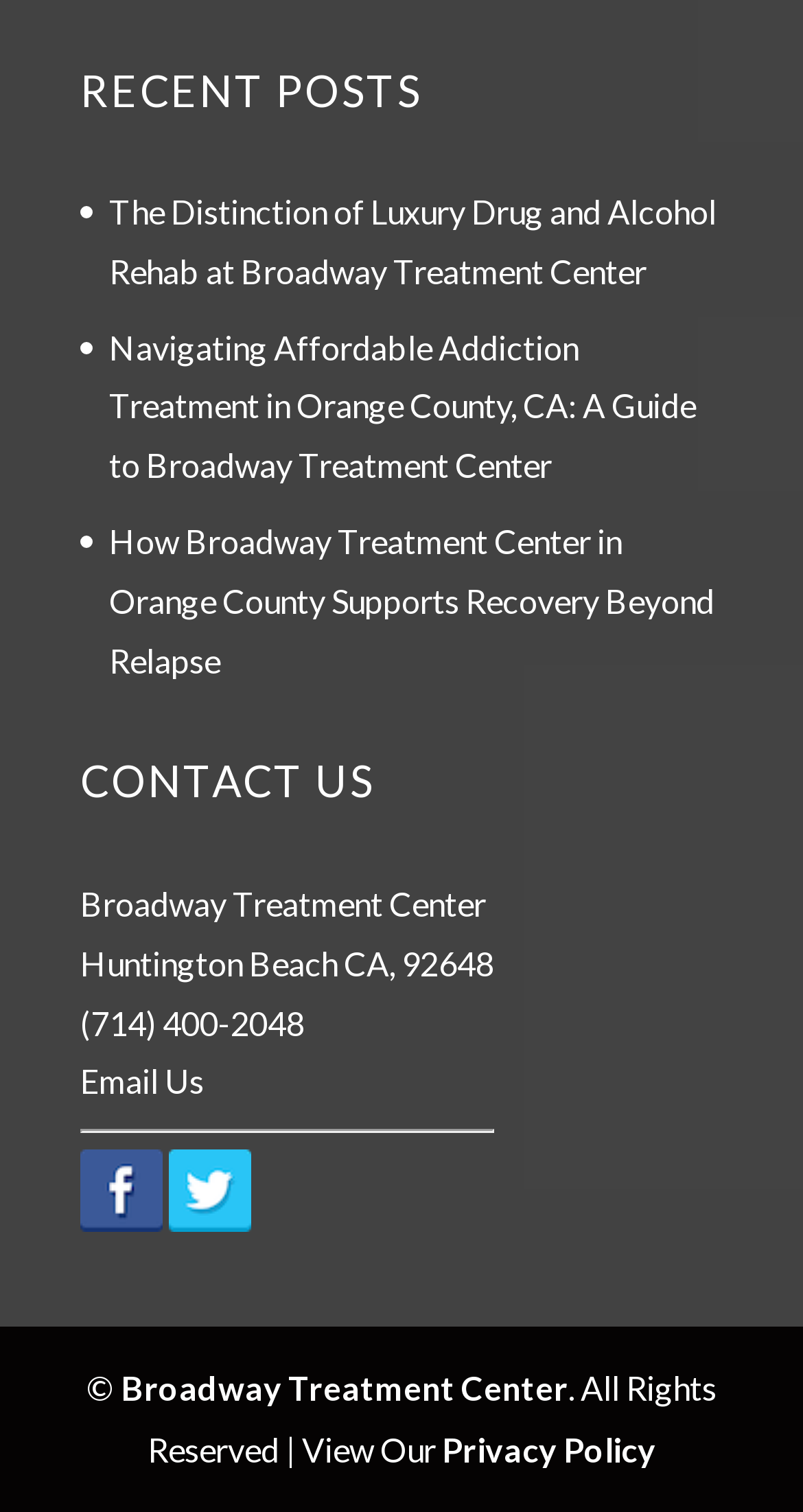Please provide the bounding box coordinates for the element that needs to be clicked to perform the instruction: "Contact us". The coordinates must consist of four float numbers between 0 and 1, formatted as [left, top, right, bottom].

[0.1, 0.495, 0.615, 0.552]